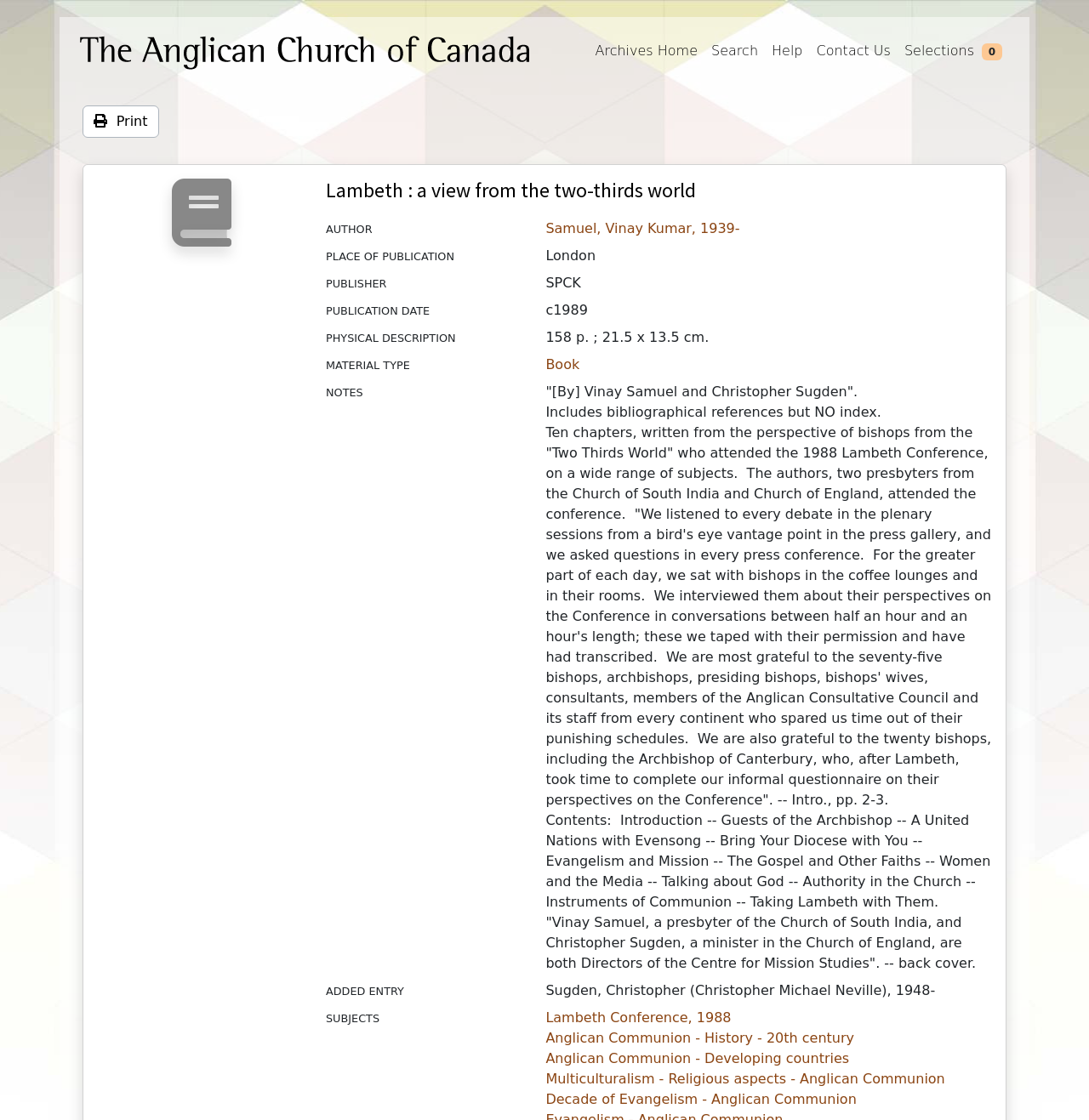Refer to the element description Contact Us and identify the corresponding bounding box in the screenshot. Format the coordinates as (top-left x, top-left y, bottom-right x, bottom-right y) with values in the range of 0 to 1.

[0.743, 0.03, 0.824, 0.061]